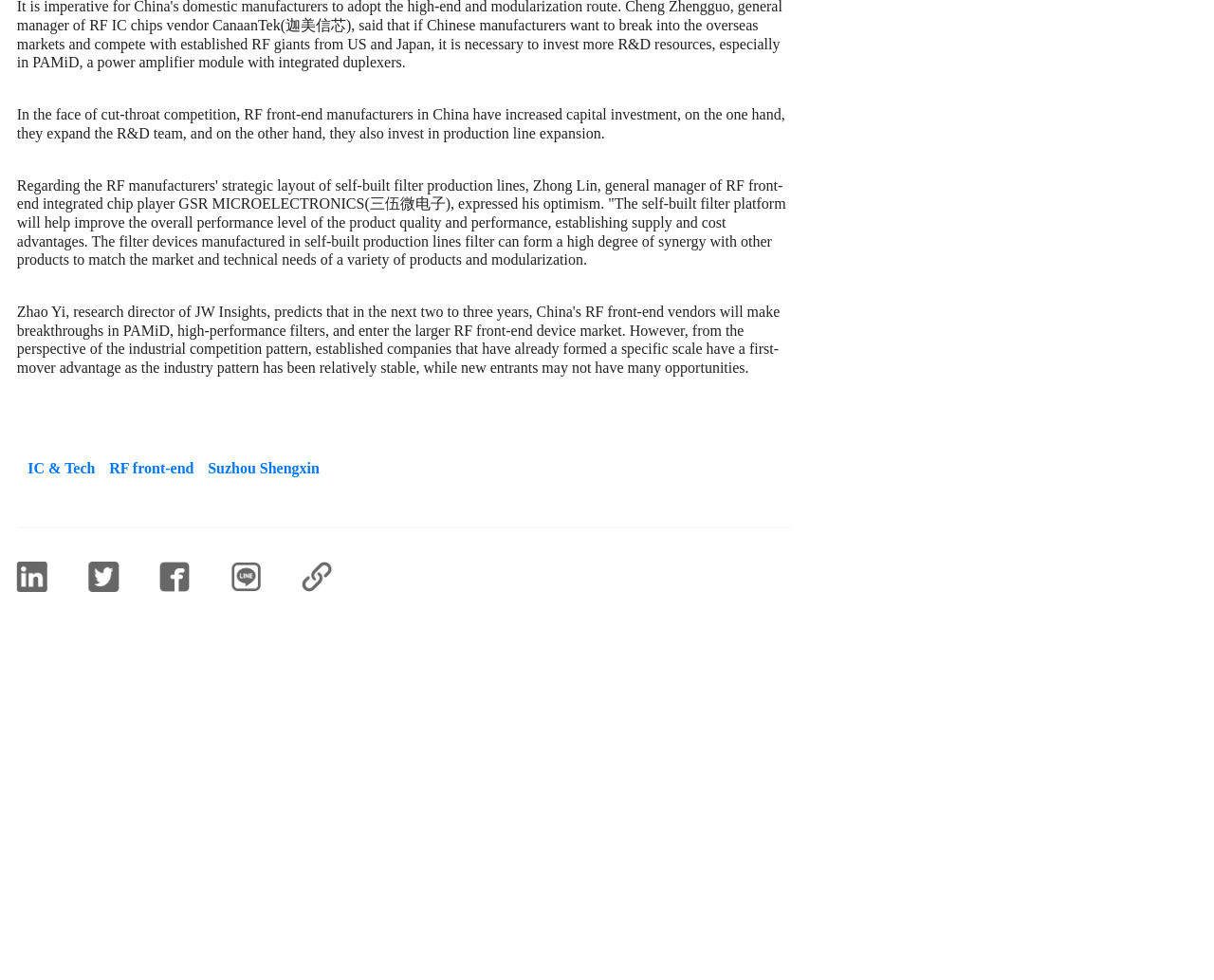Using the element description Carnival Rides, predict the bounding box coordinates for the UI element. Provide the coordinates in (top-left x, top-left y, bottom-right x, bottom-right y) format with values ranging from 0 to 1.

None